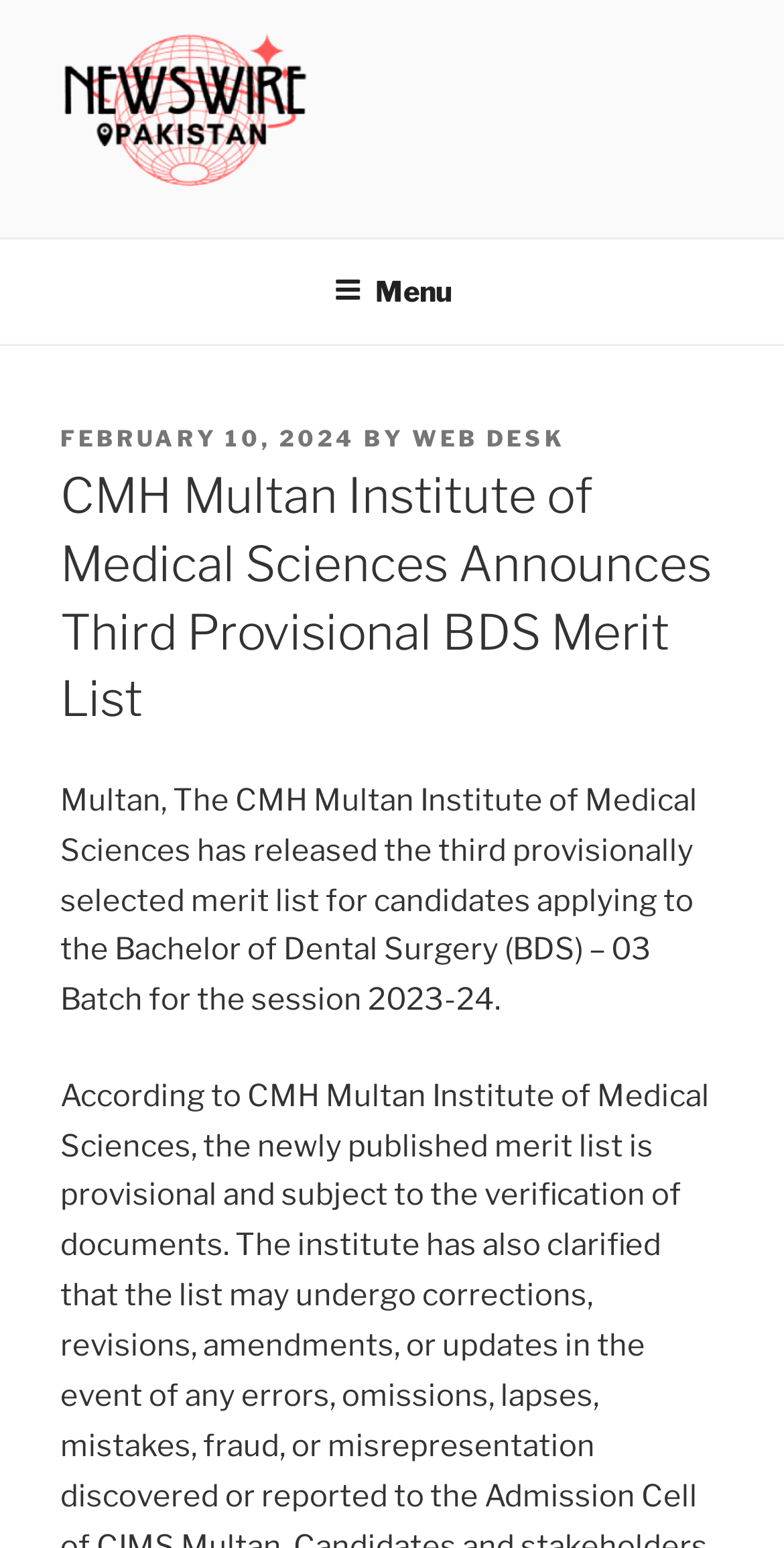Construct a thorough caption encompassing all aspects of the webpage.

The webpage is about the CMH Multan Institute of Medical Sciences announcing the third provisional BDS merit list. At the top-left corner, there is a link to "Newswire Pakistan" accompanied by an image with the same name. Next to it, there is a link to "NEWSWIRE PAKISTAN" in a larger font size. Below these links, there is a static text "All About News".

On the top navigation bar, there is a "Menu" button that expands to reveal a dropdown menu. Within this menu, there is a header section that contains information about the post, including the date "FEBRUARY 10, 2024", the author "WEB DESK", and a timestamp.

Below the navigation bar, there is a main heading that reads "CMH Multan Institute of Medical Sciences Announces Third Provisional BDS Merit List". Following this heading, there is a paragraph of text that summarizes the announcement, stating that the institute has released the third provisionally selected merit list for candidates applying to the Bachelor of Dental Surgery (BDS) – 03 Batch for the session 2023-24.